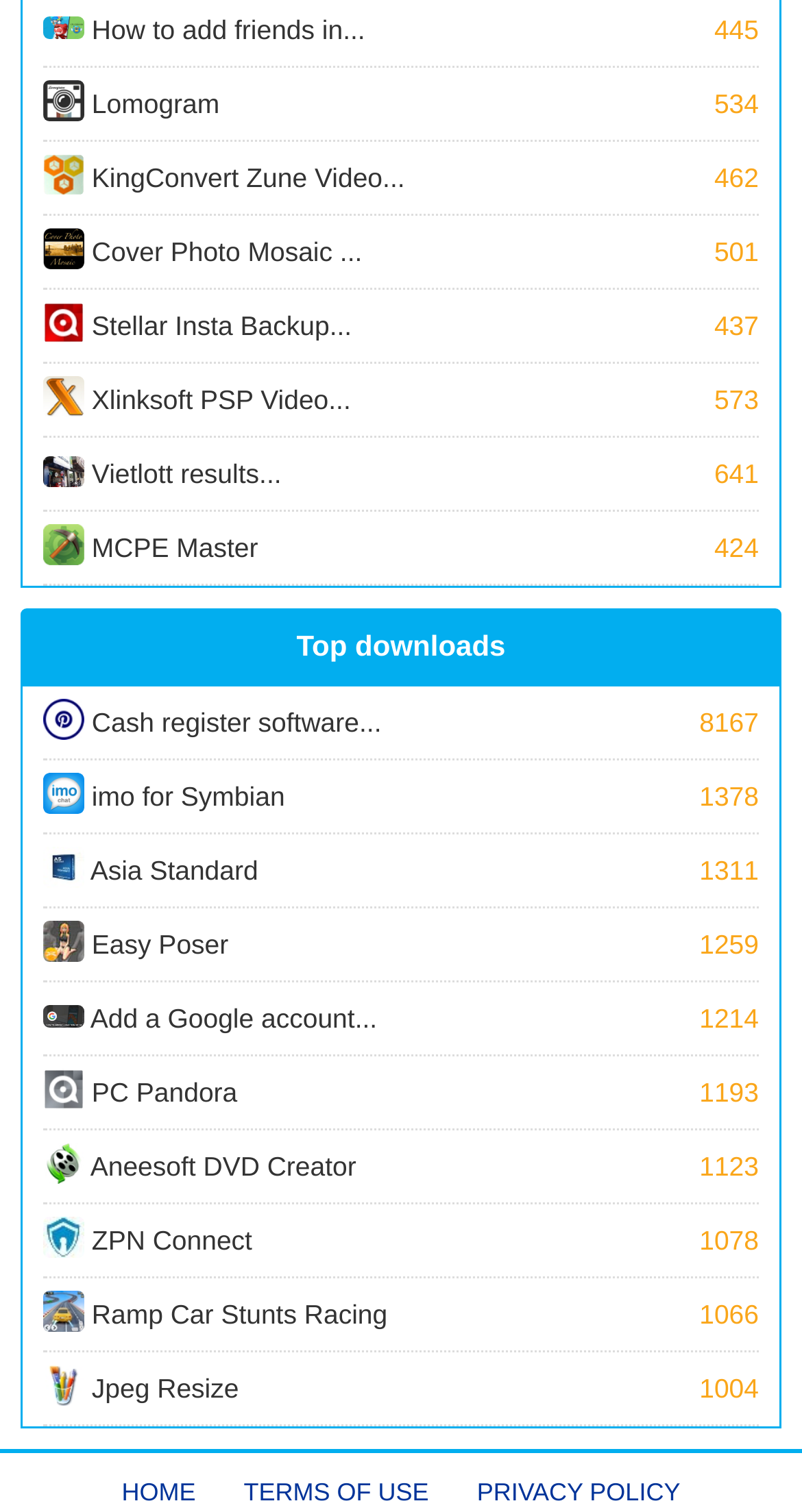Locate the coordinates of the bounding box for the clickable region that fulfills this instruction: "Download Lomogram for Windows Phone".

[0.054, 0.045, 0.946, 0.093]